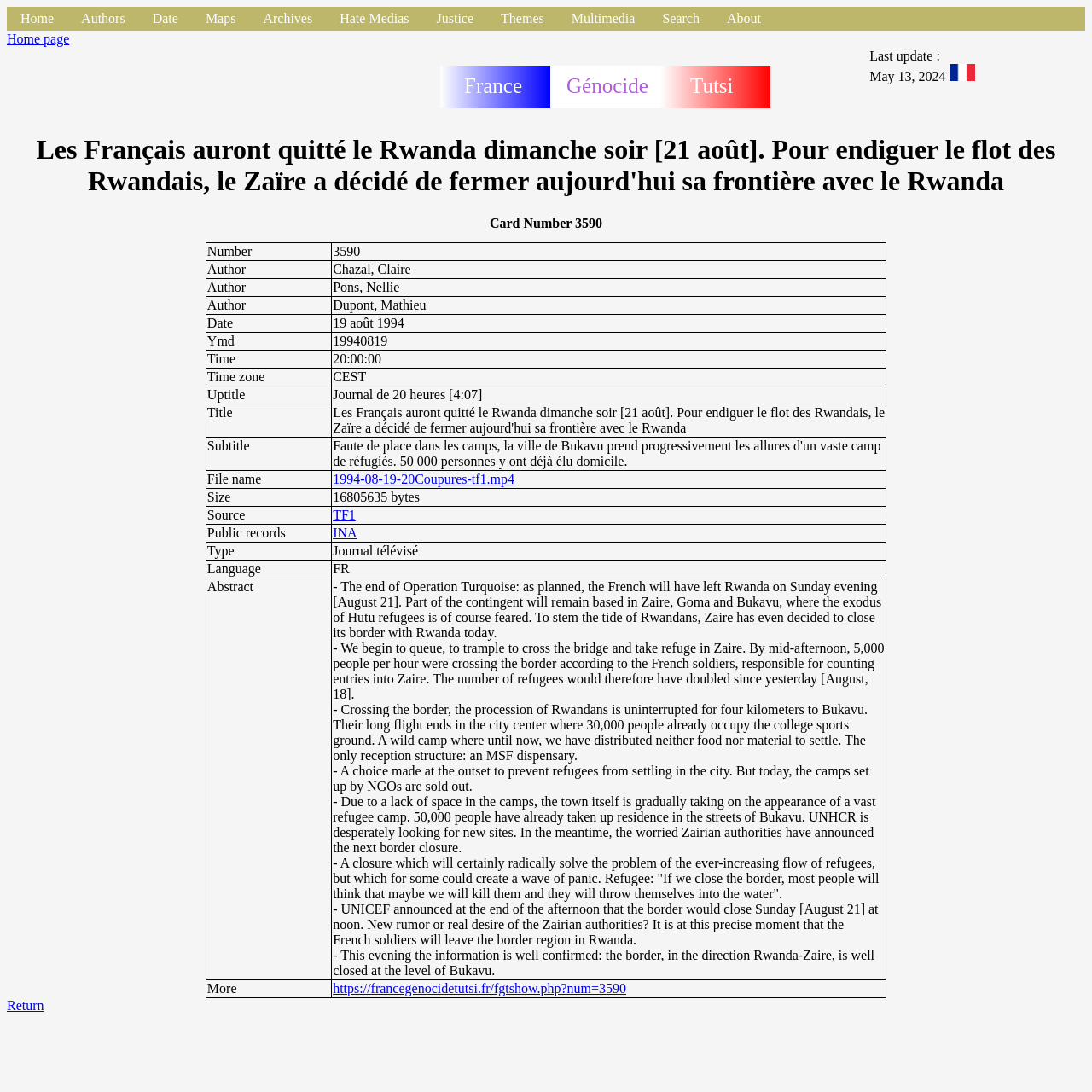Respond to the following question with a brief word or phrase:
What is the title of the journal?

Journal de 20 heures